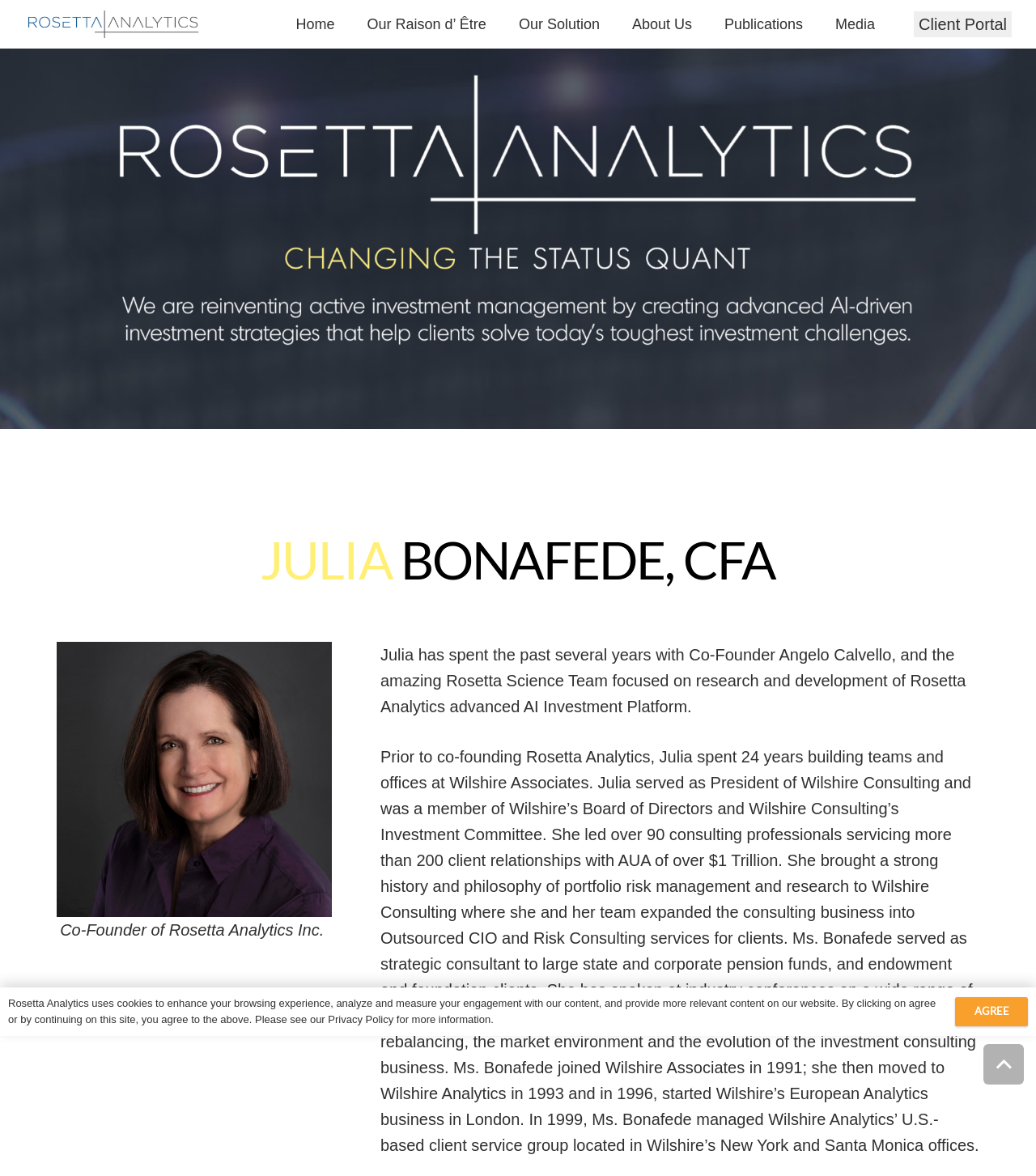Please give a short response to the question using one word or a phrase:
What is the purpose of the 'Client Portal' button?

Access client portal